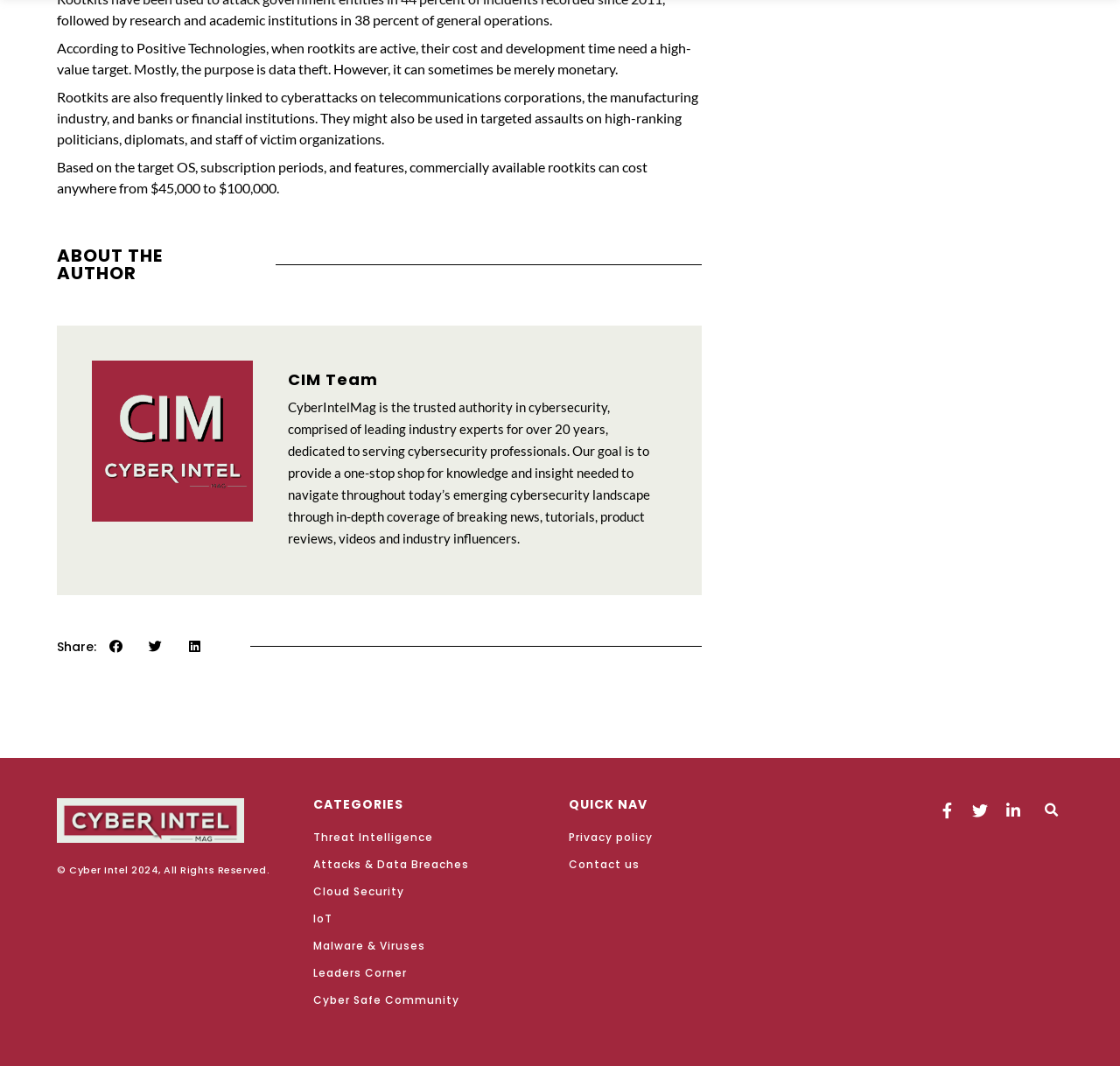Who is the author of the article?
Using the information presented in the image, please offer a detailed response to the question.

The heading 'ABOUT THE AUTHOR' is followed by the text 'CIM Team', which suggests that the author of the article is the CIM Team. This is further supported by the image and heading 'CIM Team' that appears below.